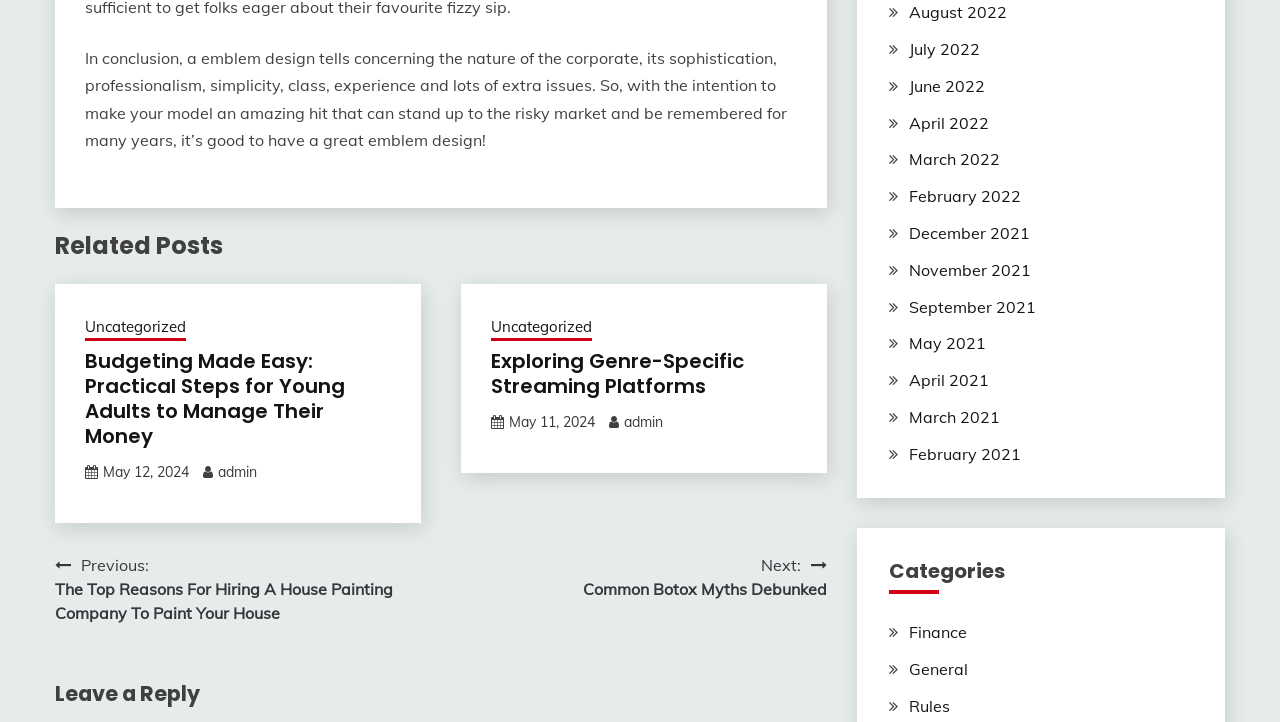How many navigation links are in the post navigation section?
Could you answer the question with a detailed and thorough explanation?

The post navigation section has two links: 'Previous: The Top Reasons For Hiring A House Painting Company To Paint Your House' and 'Next: Common Botox Myths Debunked'.